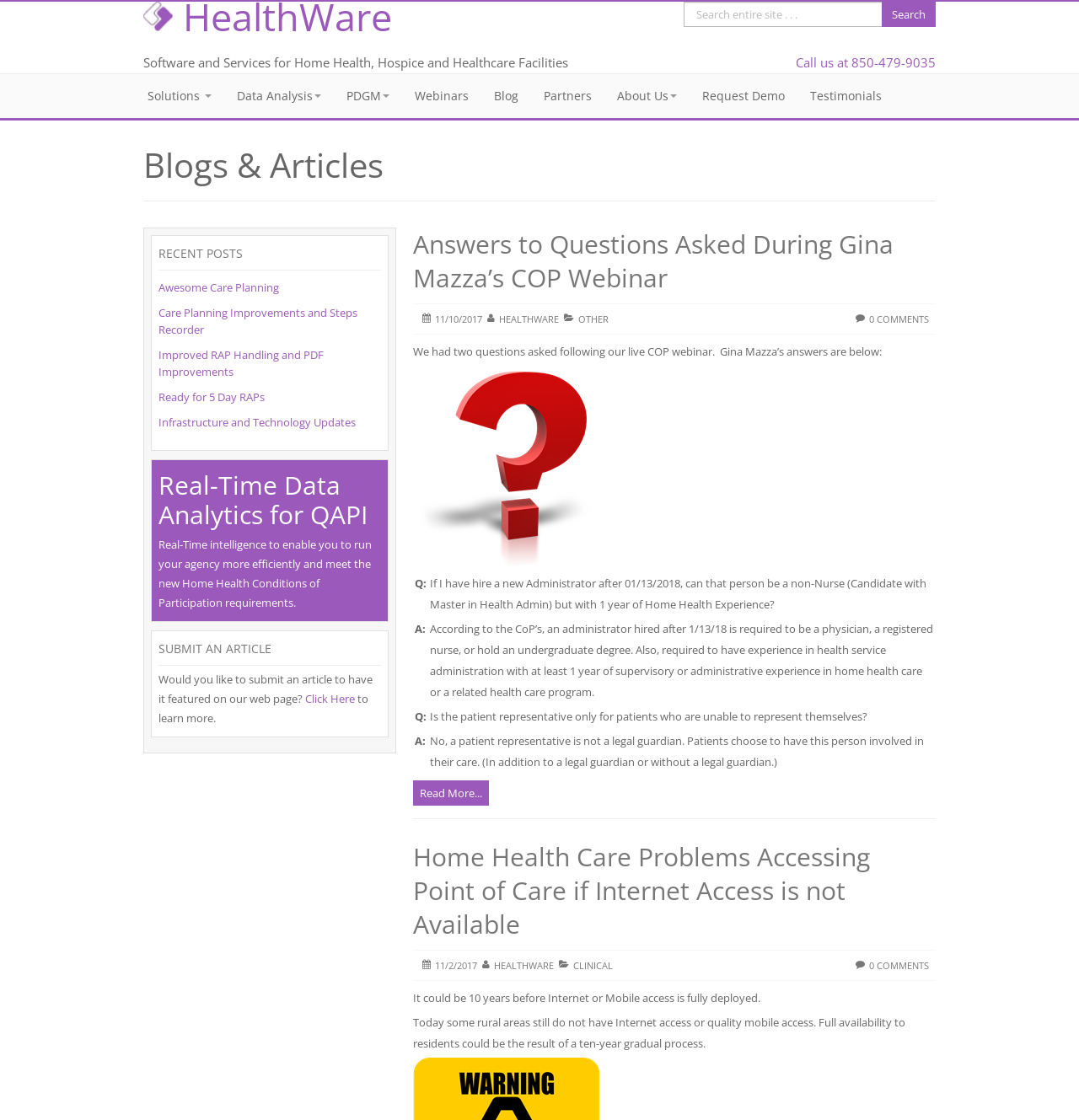Find the bounding box coordinates of the area that needs to be clicked in order to achieve the following instruction: "Read more about Real-Time Data Analytics for QAPI". The coordinates should be specified as four float numbers between 0 and 1, i.e., [left, top, right, bottom].

[0.14, 0.41, 0.36, 0.555]